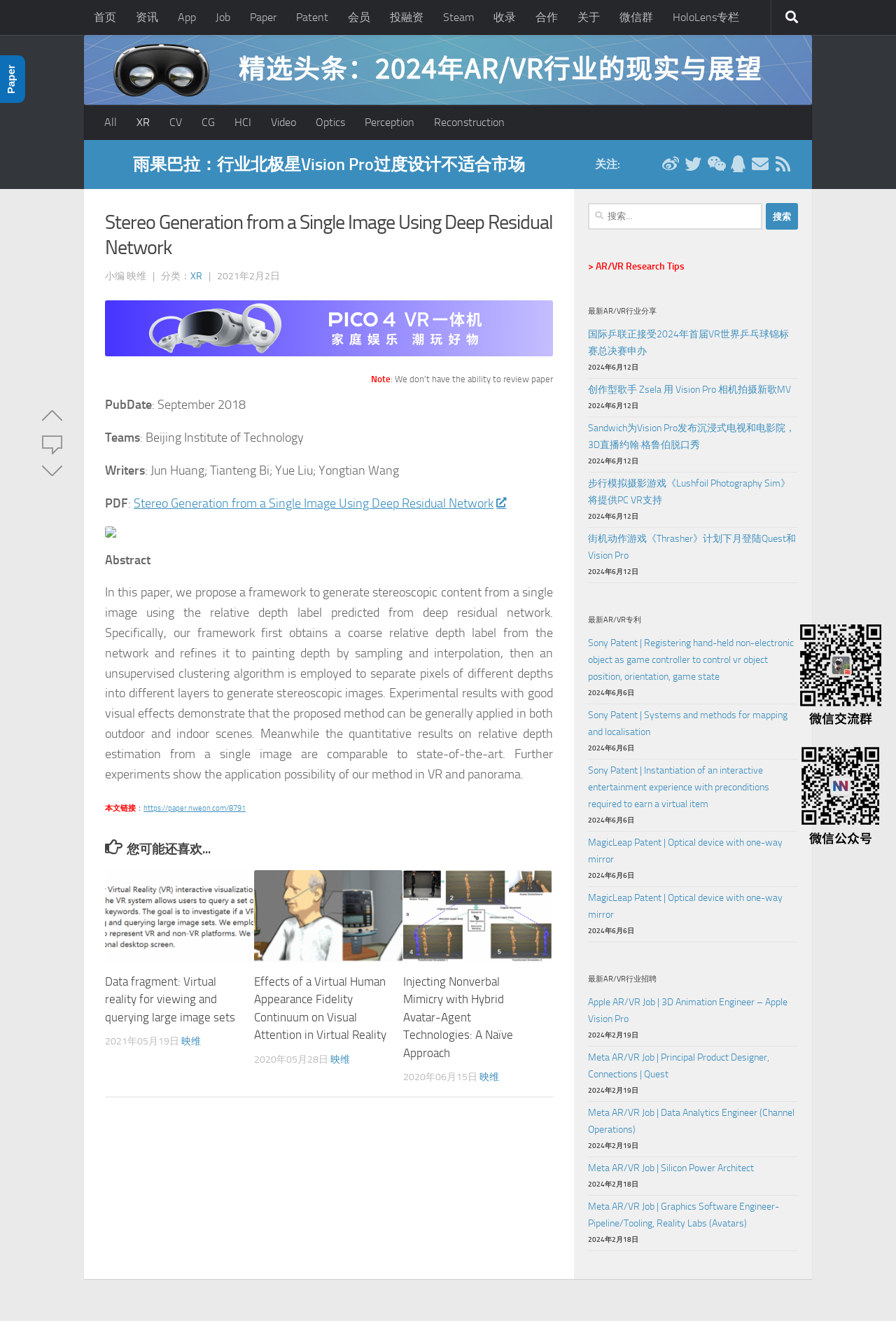Please look at the image and answer the question with a detailed explanation: What is the category of the paper?

I found the category of the paper by looking at the article section, where it says '分类：XR', which indicates that the paper belongs to the XR category.